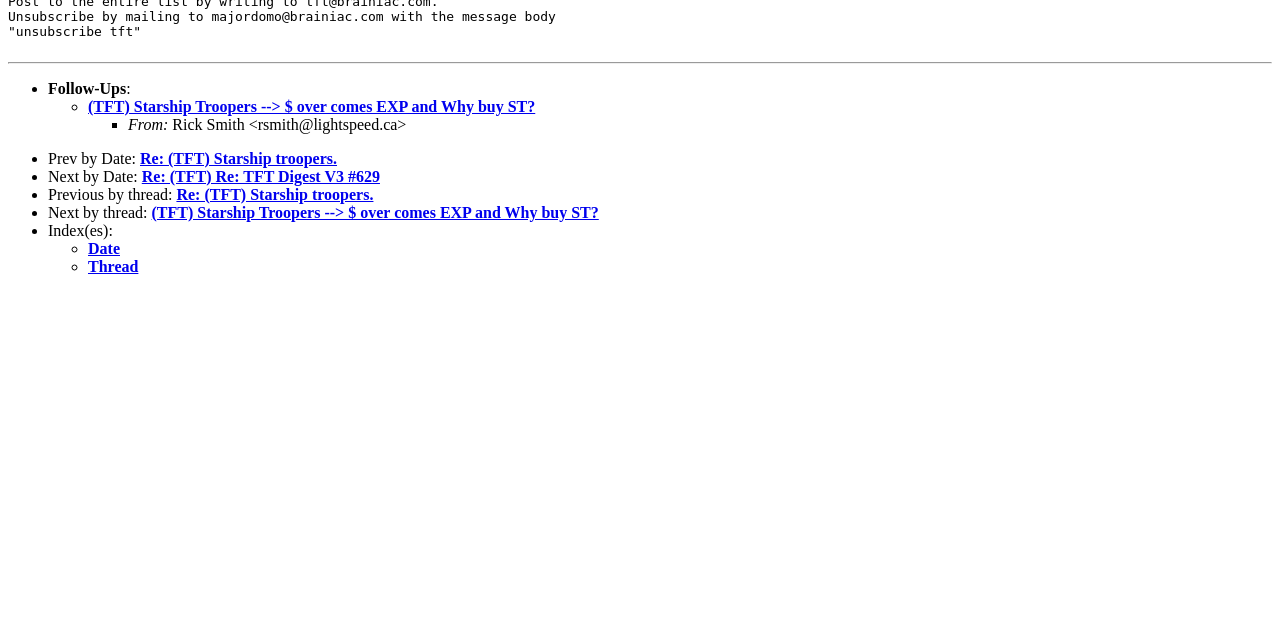Locate the bounding box of the user interface element based on this description: "Thread".

[0.069, 0.403, 0.108, 0.429]